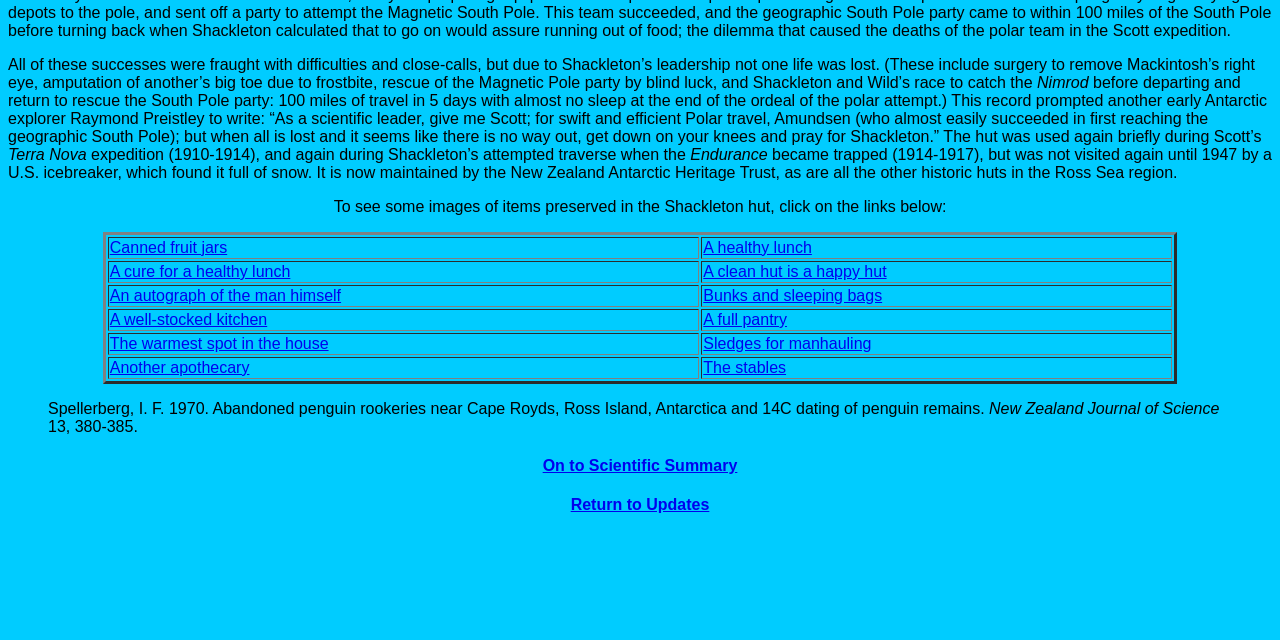Given the description The stables, predict the bounding box coordinates of the UI element. Ensure the coordinates are in the format (top-left x, top-left y, bottom-right x, bottom-right y) and all values are between 0 and 1.

[0.549, 0.561, 0.614, 0.587]